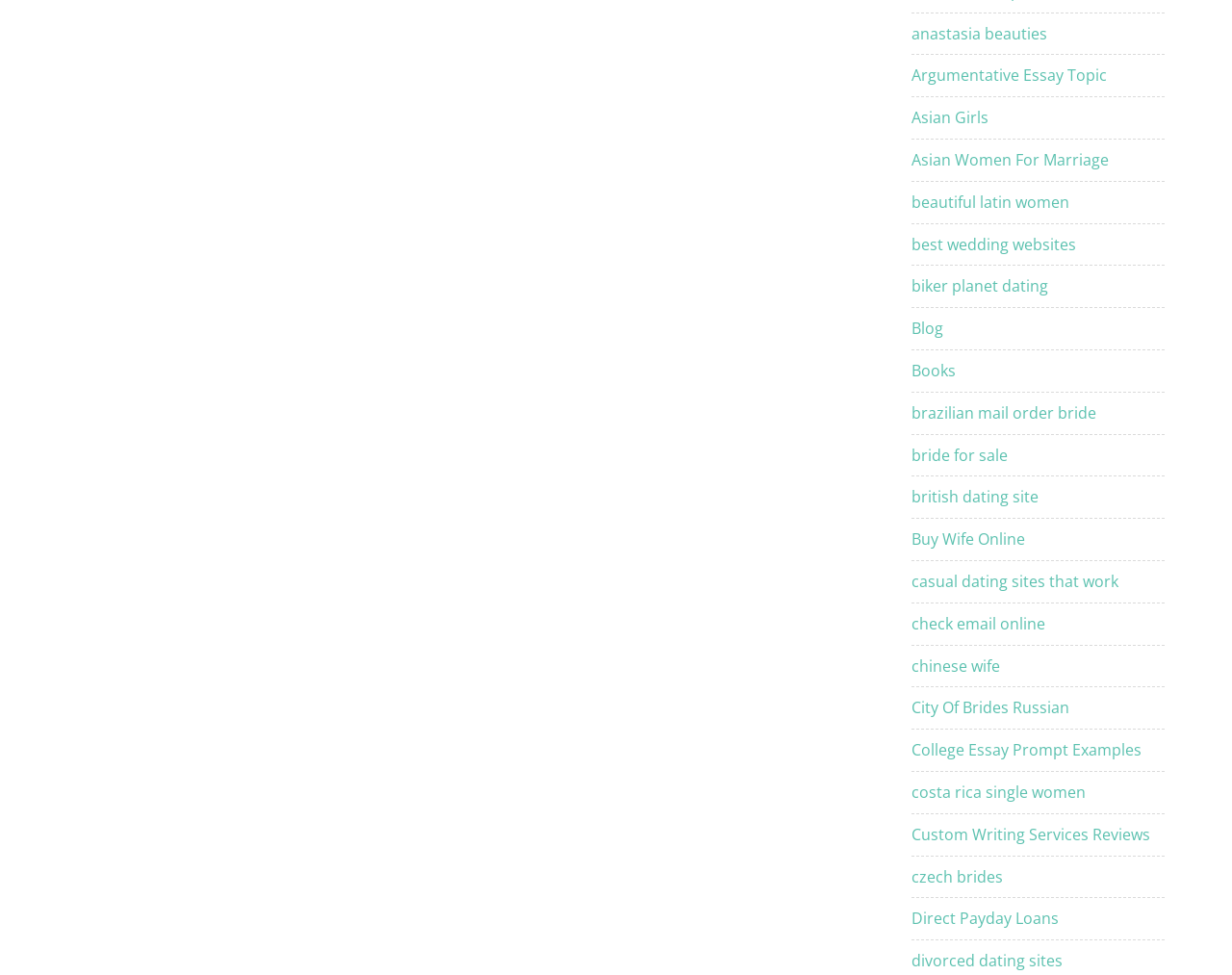Find the bounding box coordinates of the clickable element required to execute the following instruction: "check out beautiful latin women". Provide the coordinates as four float numbers between 0 and 1, i.e., [left, top, right, bottom].

[0.74, 0.193, 0.868, 0.222]